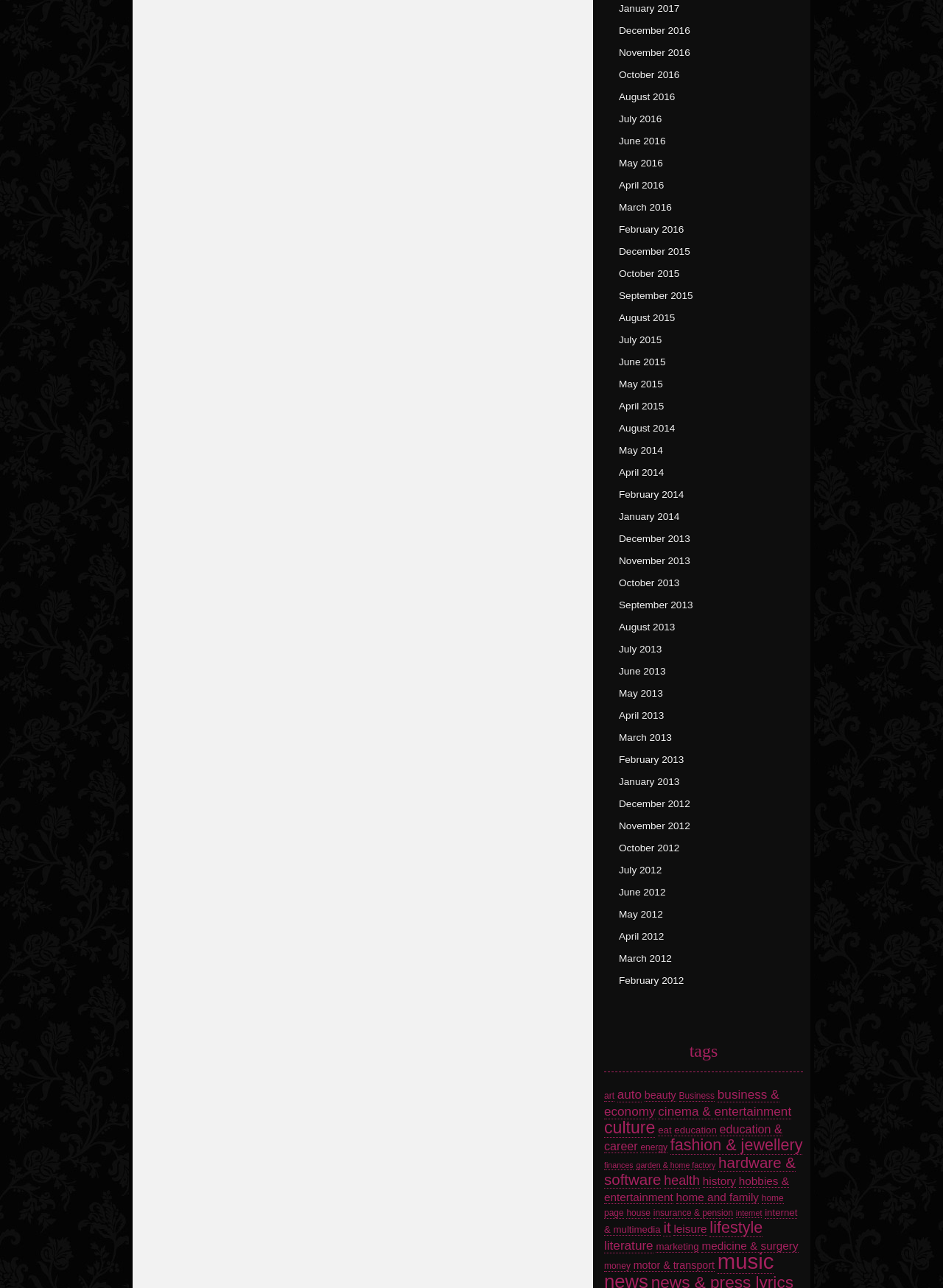Could you highlight the region that needs to be clicked to execute the instruction: "explore cinema & entertainment"?

[0.698, 0.857, 0.839, 0.869]